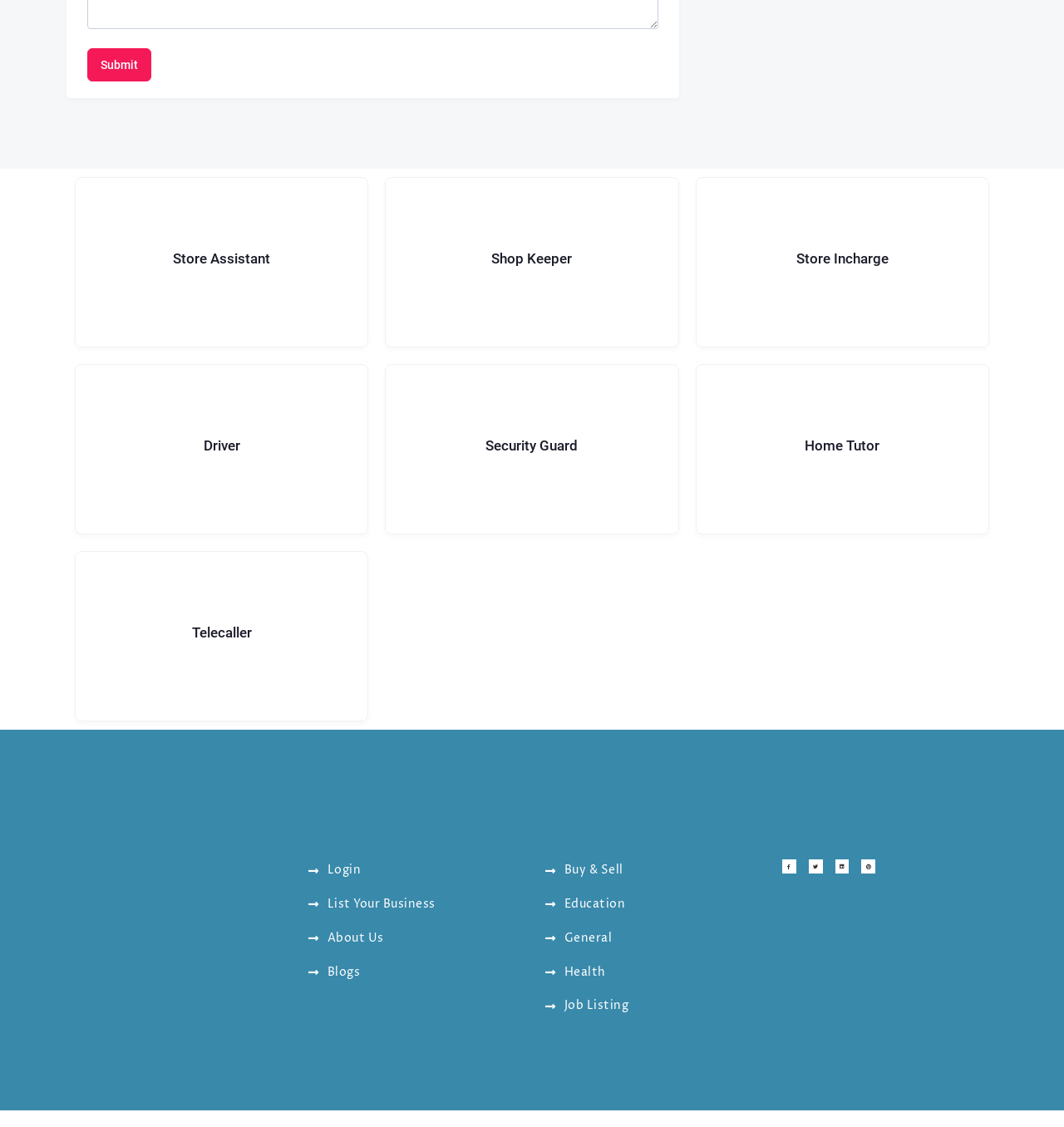Please identify the bounding box coordinates of the clickable region that I should interact with to perform the following instruction: "Click on the 'Login' button". The coordinates should be expressed as four float numbers between 0 and 1, i.e., [left, top, right, bottom].

[0.29, 0.763, 0.488, 0.782]